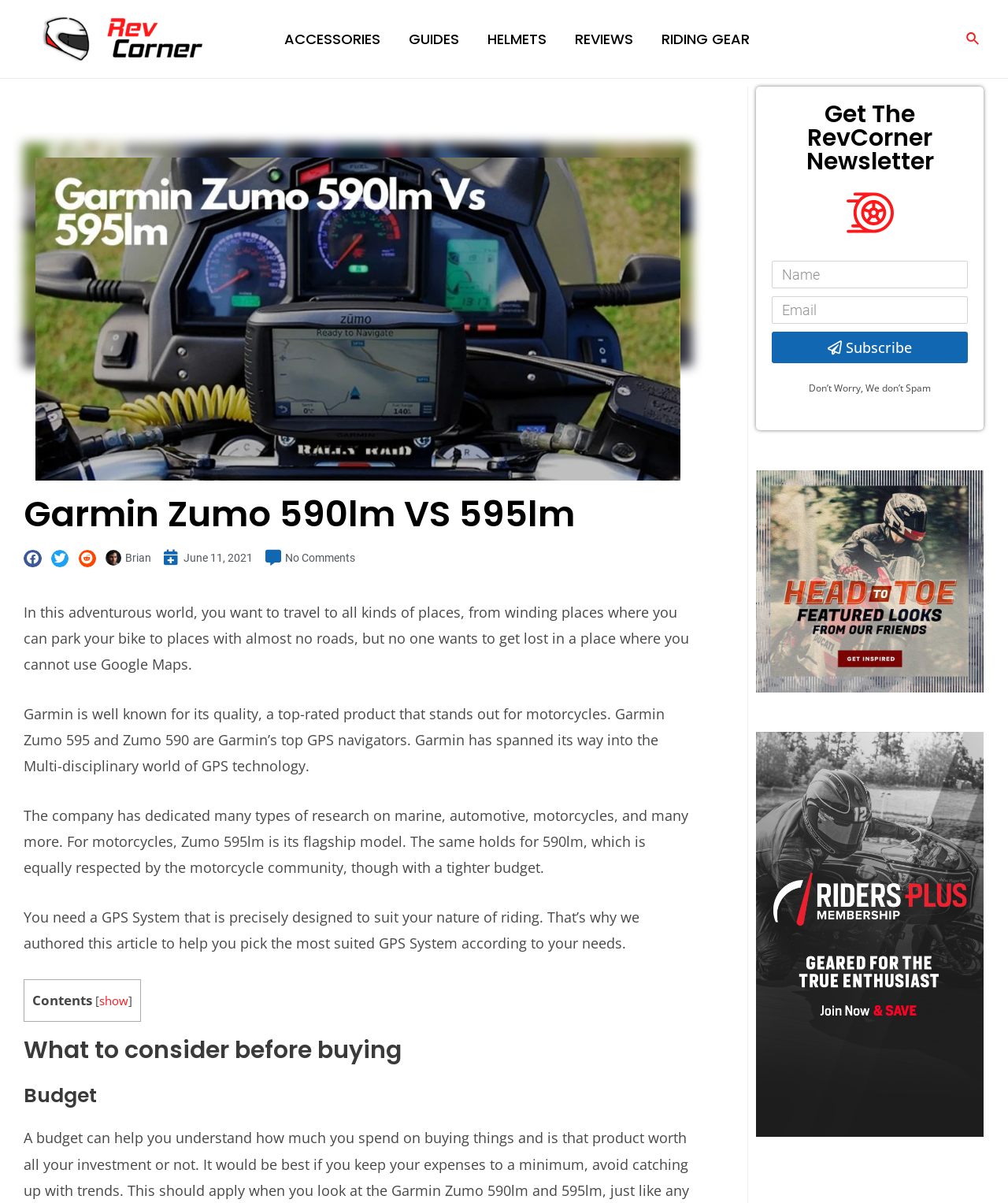Identify the bounding box coordinates of the clickable region to carry out the given instruction: "Search using the search icon".

[0.958, 0.024, 0.973, 0.041]